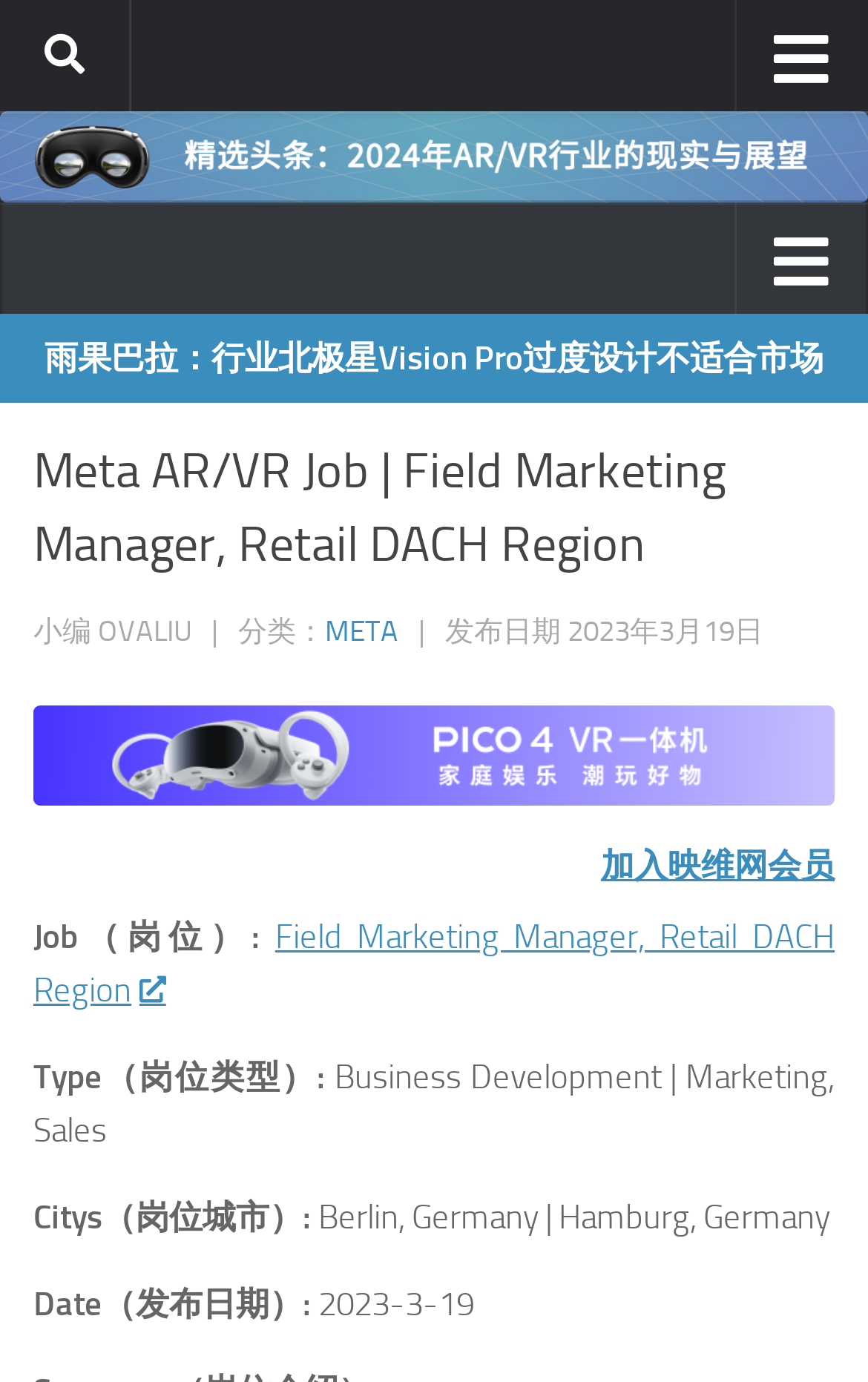Identify the bounding box coordinates for the UI element mentioned here: "Meta". Provide the coordinates as four float values between 0 and 1, i.e., [left, top, right, bottom].

[0.374, 0.445, 0.459, 0.469]